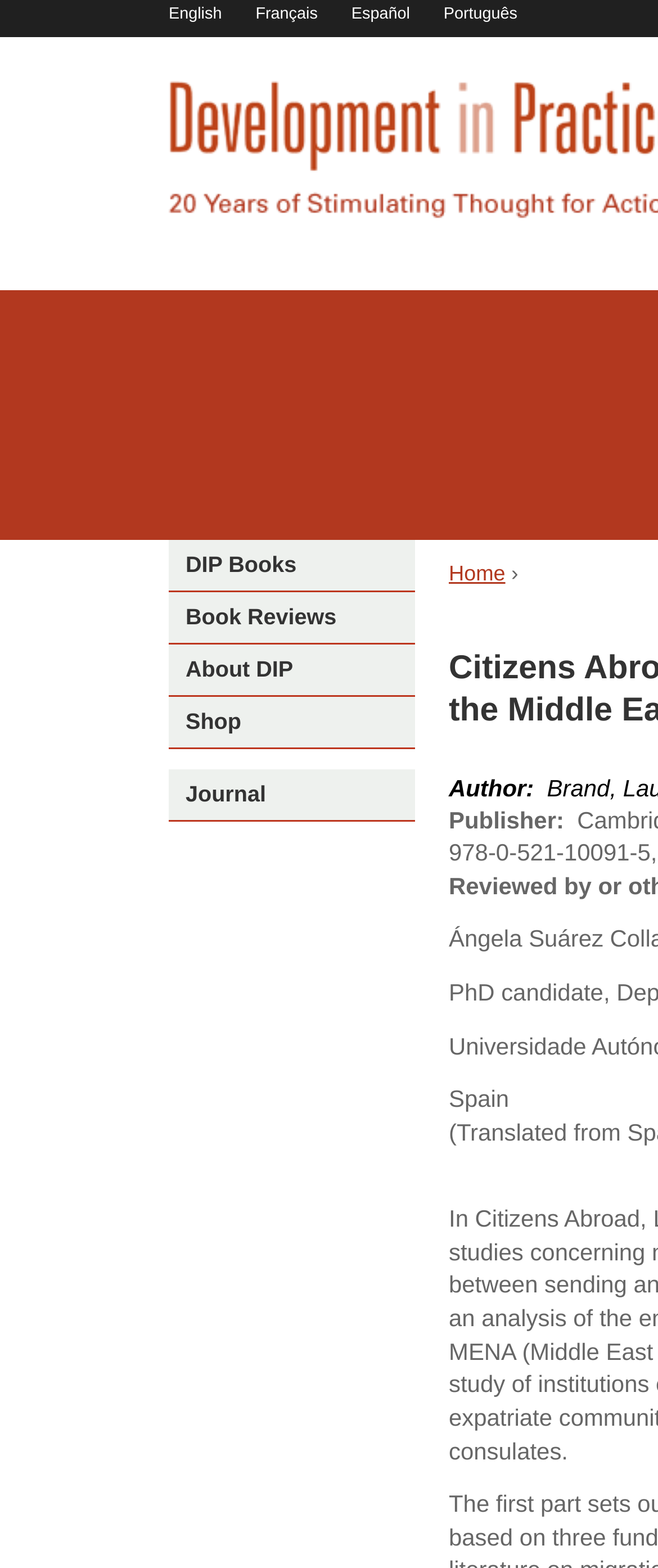Determine the bounding box coordinates for the region that must be clicked to execute the following instruction: "Go to Home page".

[0.682, 0.358, 0.768, 0.373]